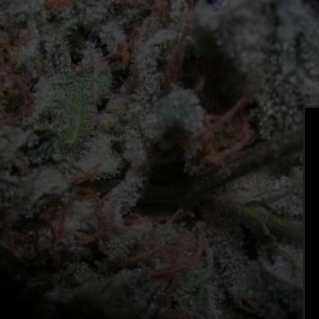Offer a detailed explanation of the image and its components.

The image depicts a close-up view of cannabis plant buds showcasing the intricate details of the flowers. The buds are coated with a dense layer of trichomes, characterized by their frosty, crystalline appearance, which is a sign of potency and rich resin production. This visual highlights the magical quality of the Indica Champions Pack from Samsara Seeds, emphasizing the three award-winning Indica varieties included in the pack. The image invites viewers to appreciate the beauty and complexity of these strains, which are designed to deliver a premium growing experience.